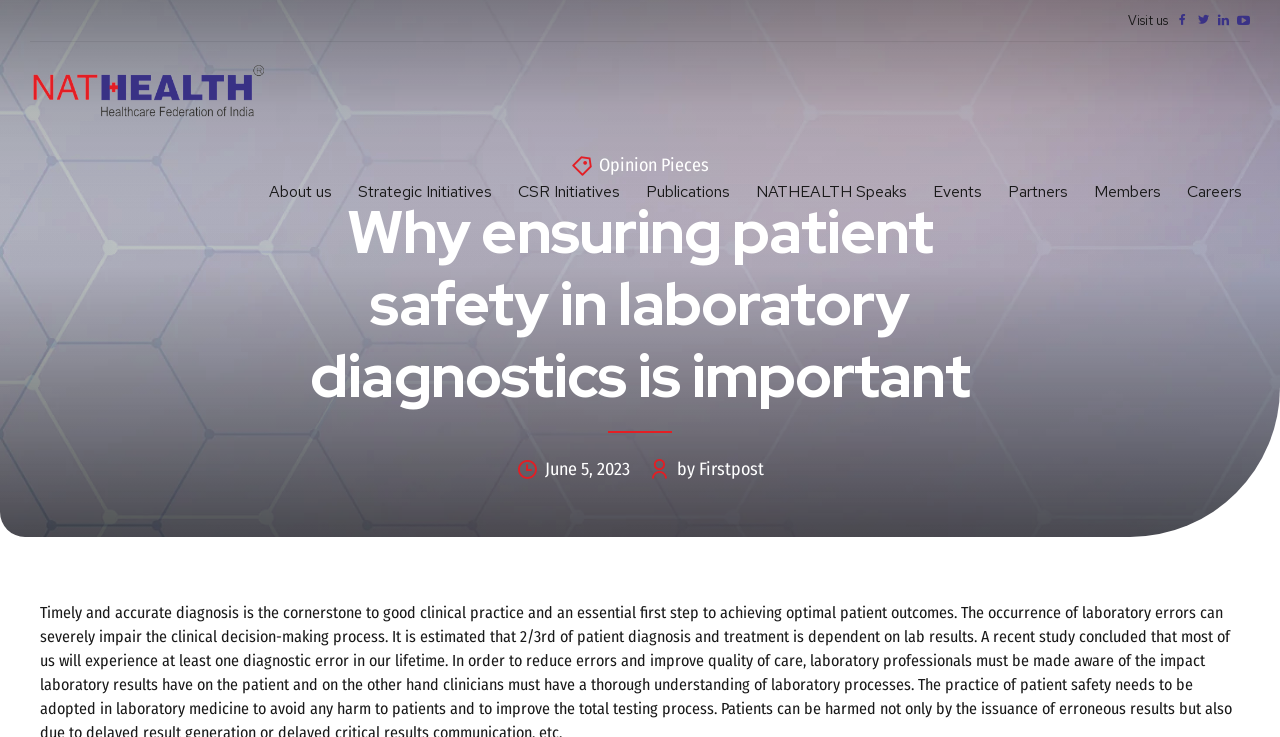What is the topic of the article?
Kindly give a detailed and elaborate answer to the question.

The topic of the article can be inferred from the heading 'Why ensuring patient safety in laboratory diagnostics is important', which is a prominent element on the webpage.